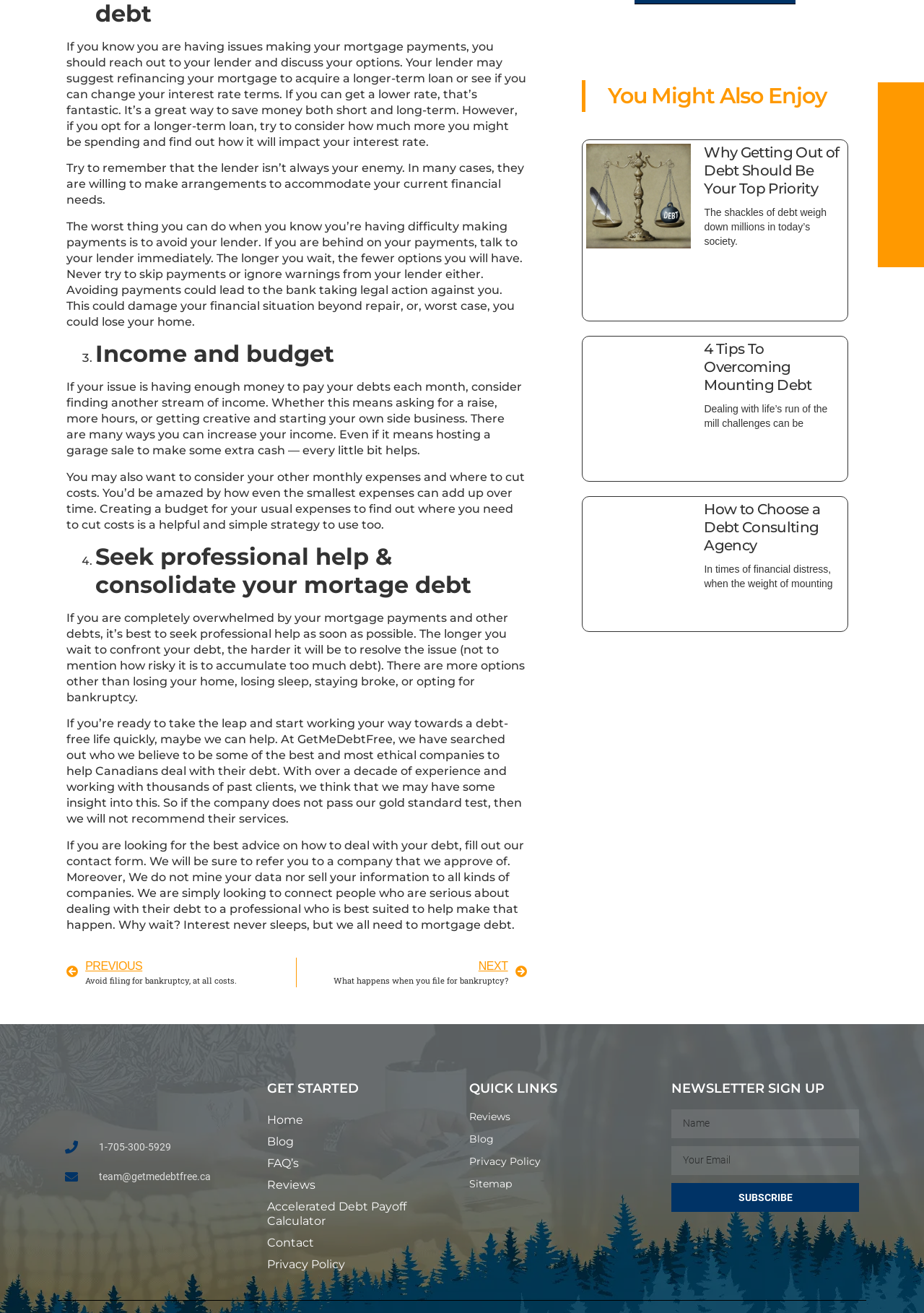Please specify the bounding box coordinates of the element that should be clicked to execute the given instruction: 'Click on 'NEXT What happens when you file for bankruptcy? Next' link'. Ensure the coordinates are four float numbers between 0 and 1, expressed as [left, top, right, bottom].

[0.321, 0.729, 0.57, 0.752]